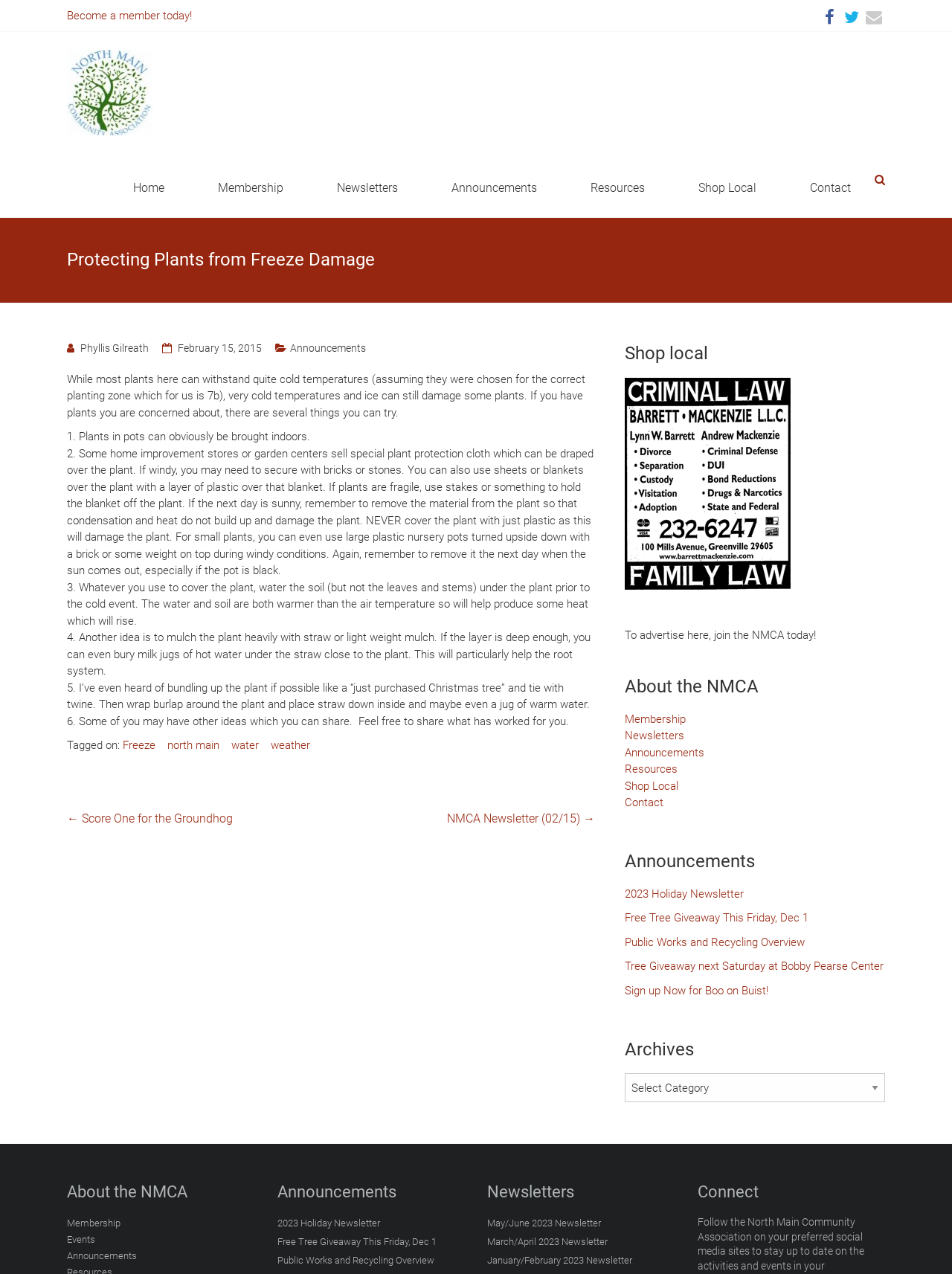What is the name of the community association?
Based on the visual content, answer with a single word or a brief phrase.

North Main Community Association